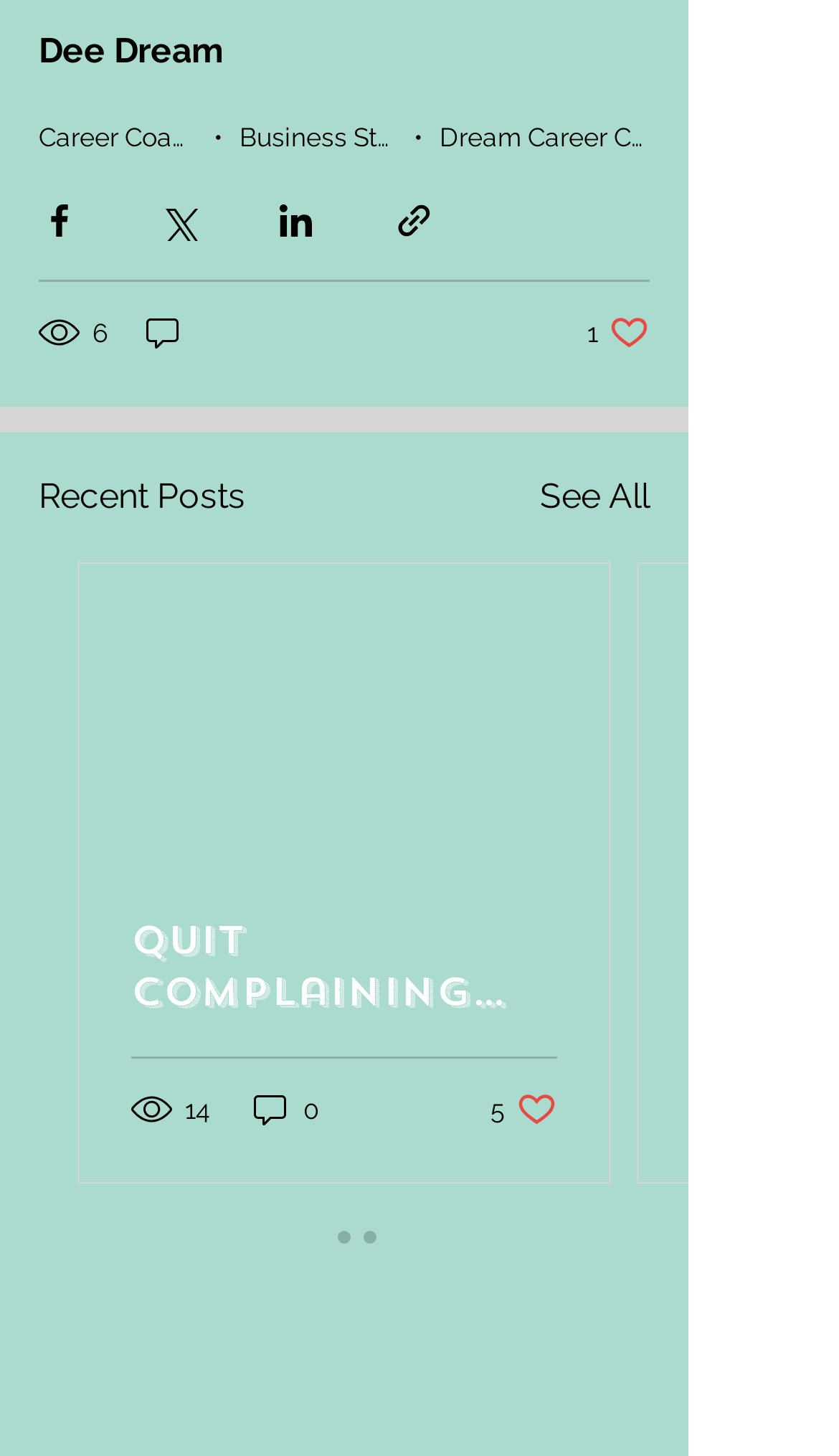Find the bounding box coordinates for the UI element that matches this description: "Business Startup".

[0.285, 0.085, 0.524, 0.105]